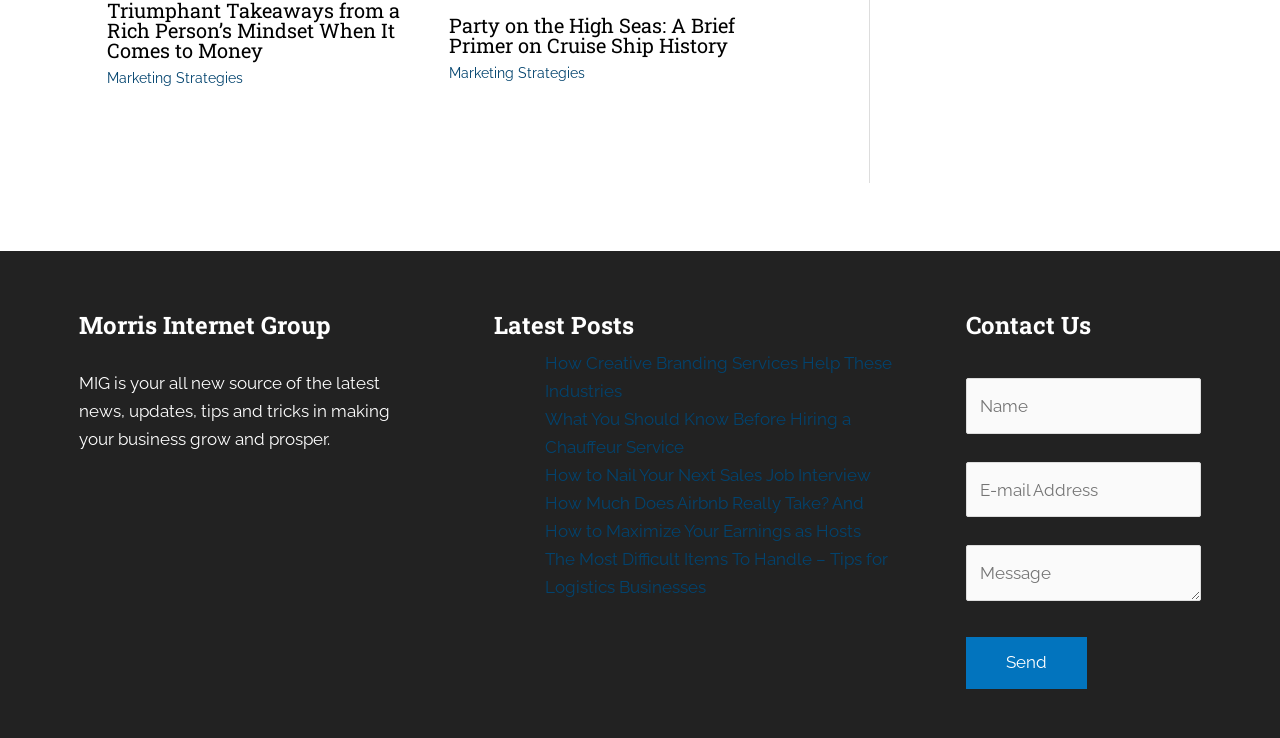Please locate the bounding box coordinates of the region I need to click to follow this instruction: "Click on the 'Send' button in the contact form".

[0.755, 0.863, 0.849, 0.933]